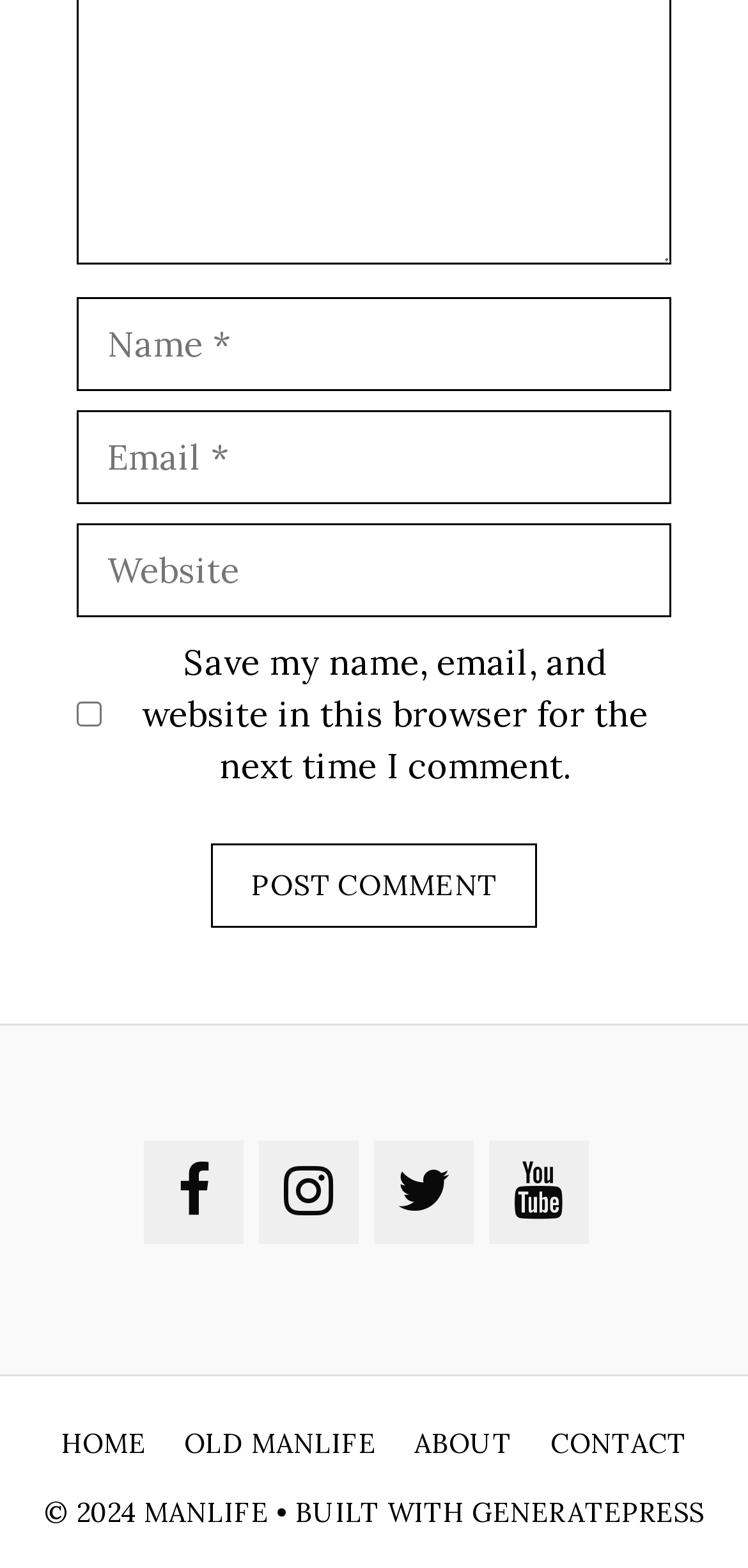Pinpoint the bounding box coordinates of the clickable area needed to execute the instruction: "Enter your name". The coordinates should be specified as four float numbers between 0 and 1, i.e., [left, top, right, bottom].

[0.103, 0.189, 0.897, 0.249]